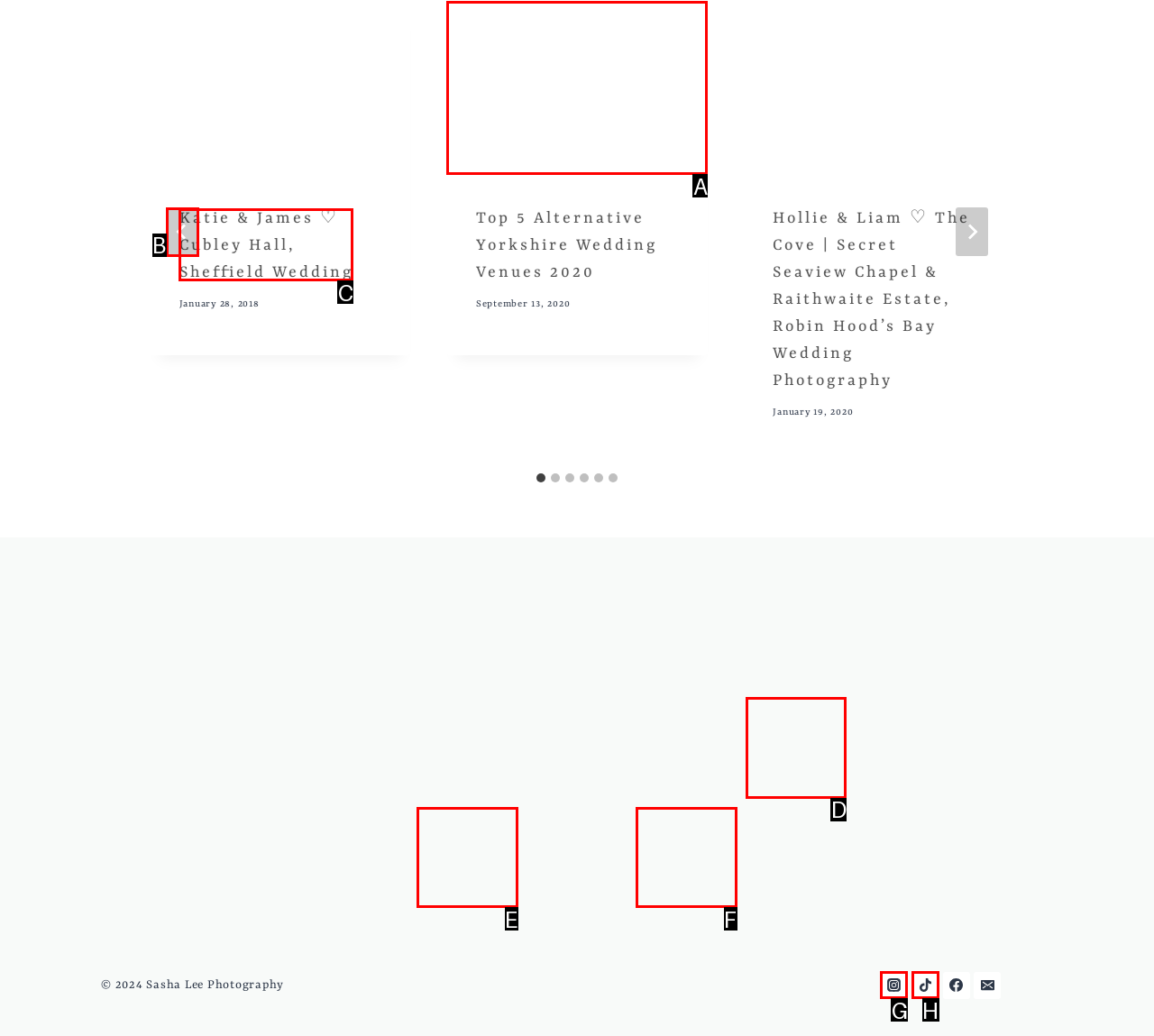Based on the element description: Instagram, choose the best matching option. Provide the letter of the option directly.

G